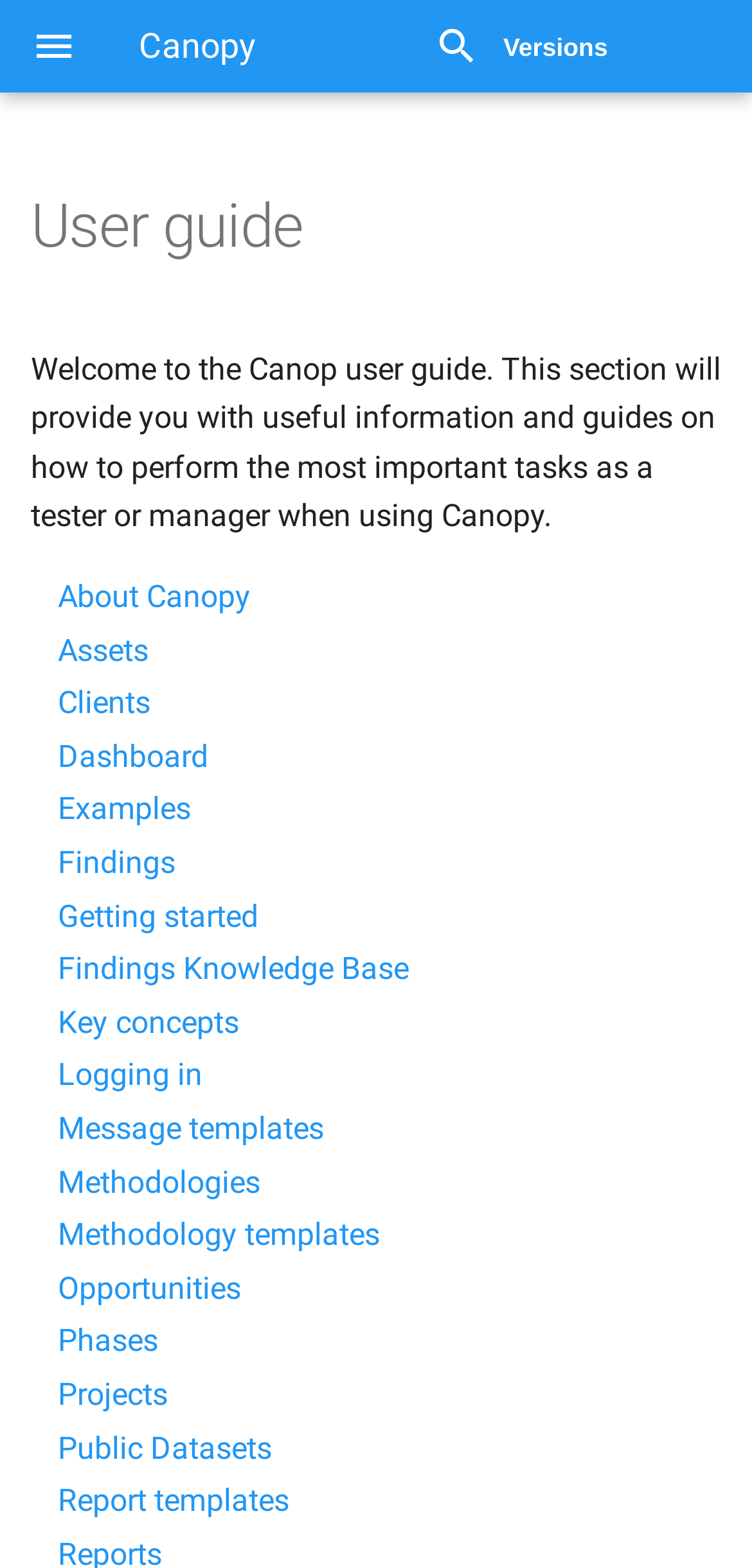Please find the bounding box coordinates of the section that needs to be clicked to achieve this instruction: "Click on the 'Versions' button".

[0.669, 0.02, 0.808, 0.039]